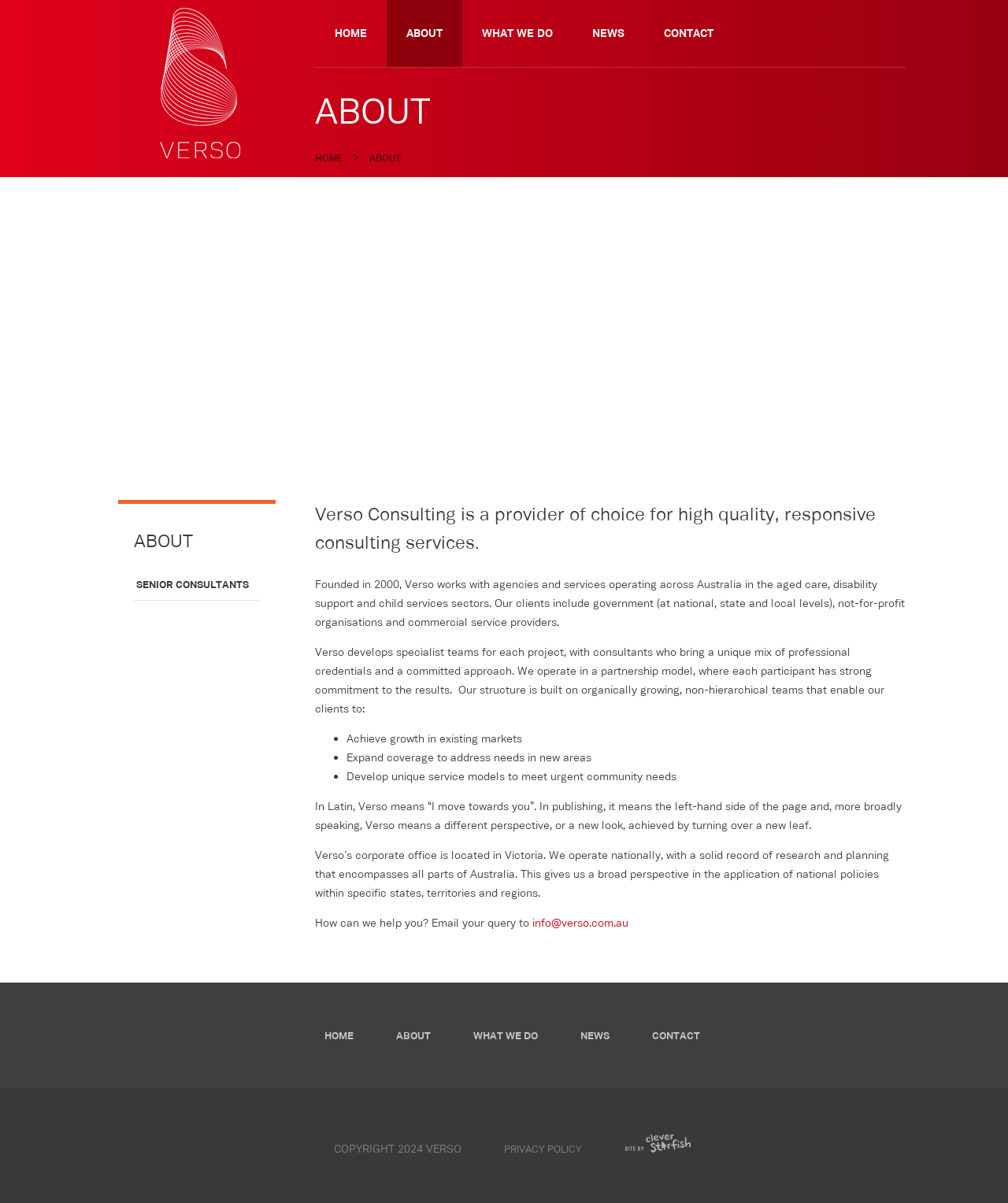Using the information in the image, could you please answer the following question in detail:
What type of services does Verso provide?

Based on the webpage content, Verso provides high-quality, responsive consulting services to agencies and services operating across Australia in the aged care, disability support, community, and welfare sectors.